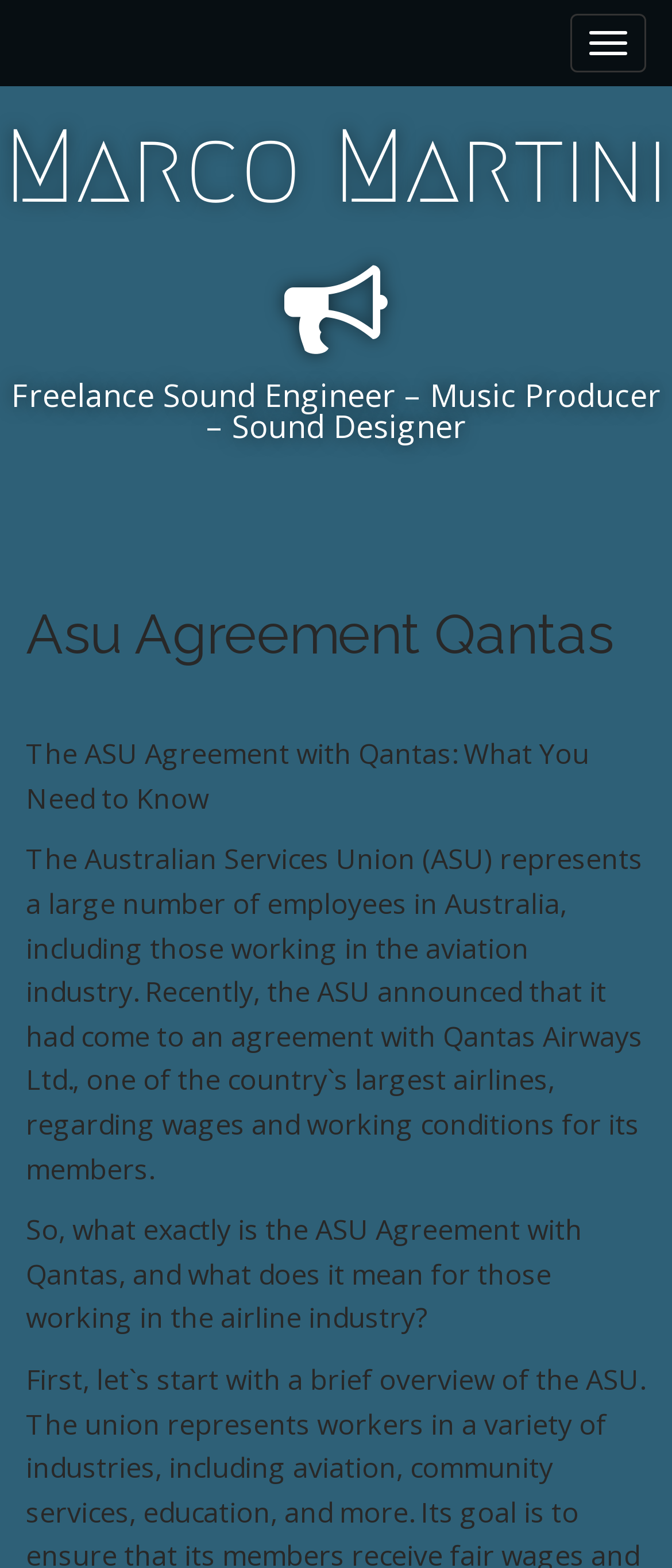Identify the bounding box for the given UI element using the description provided. Coordinates should be in the format (top-left x, top-left y, bottom-right x, bottom-right y) and must be between 0 and 1. Here is the description: Marco Martini

[0.0, 0.06, 1.0, 0.154]